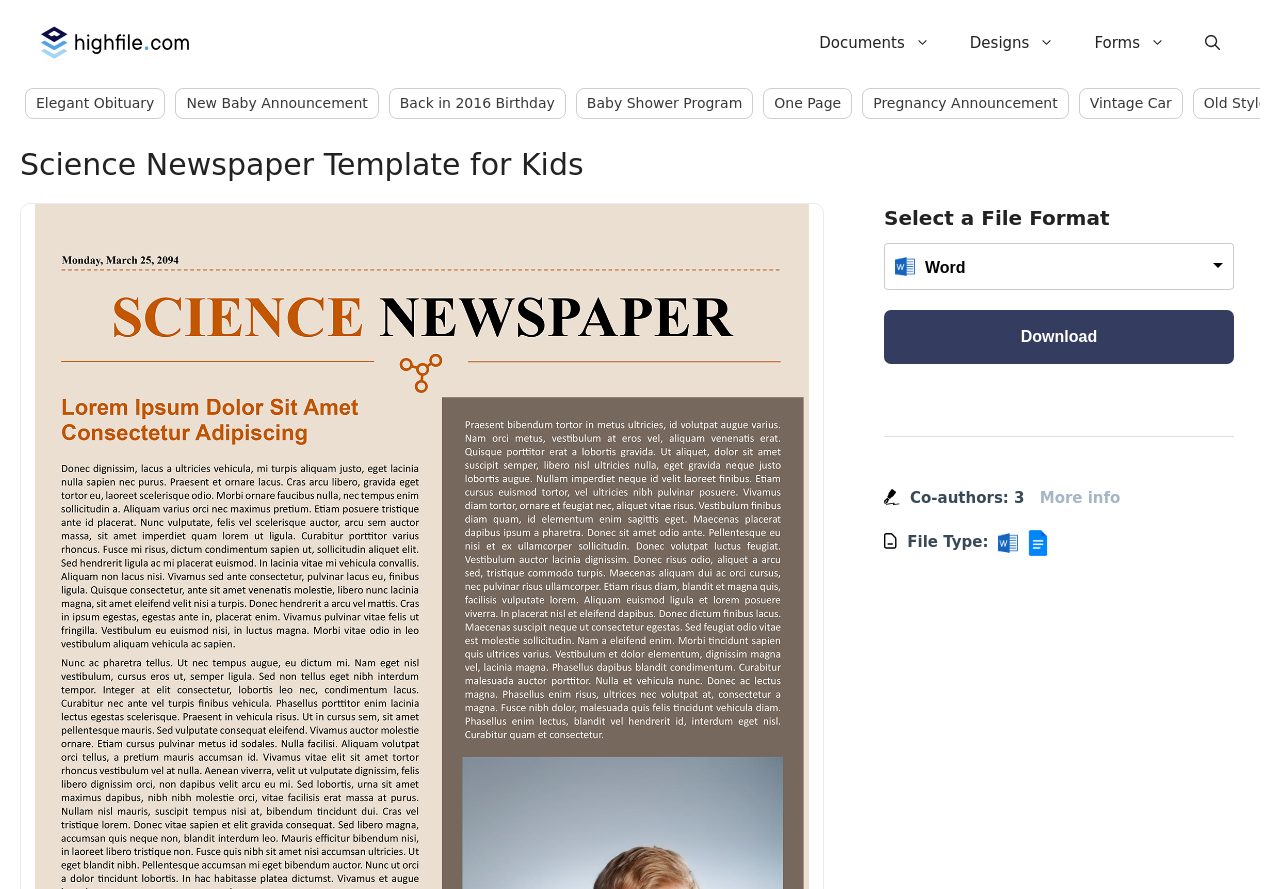Could you find the bounding box coordinates of the clickable area to complete this instruction: "Get more information"?

[0.812, 0.55, 0.875, 0.571]